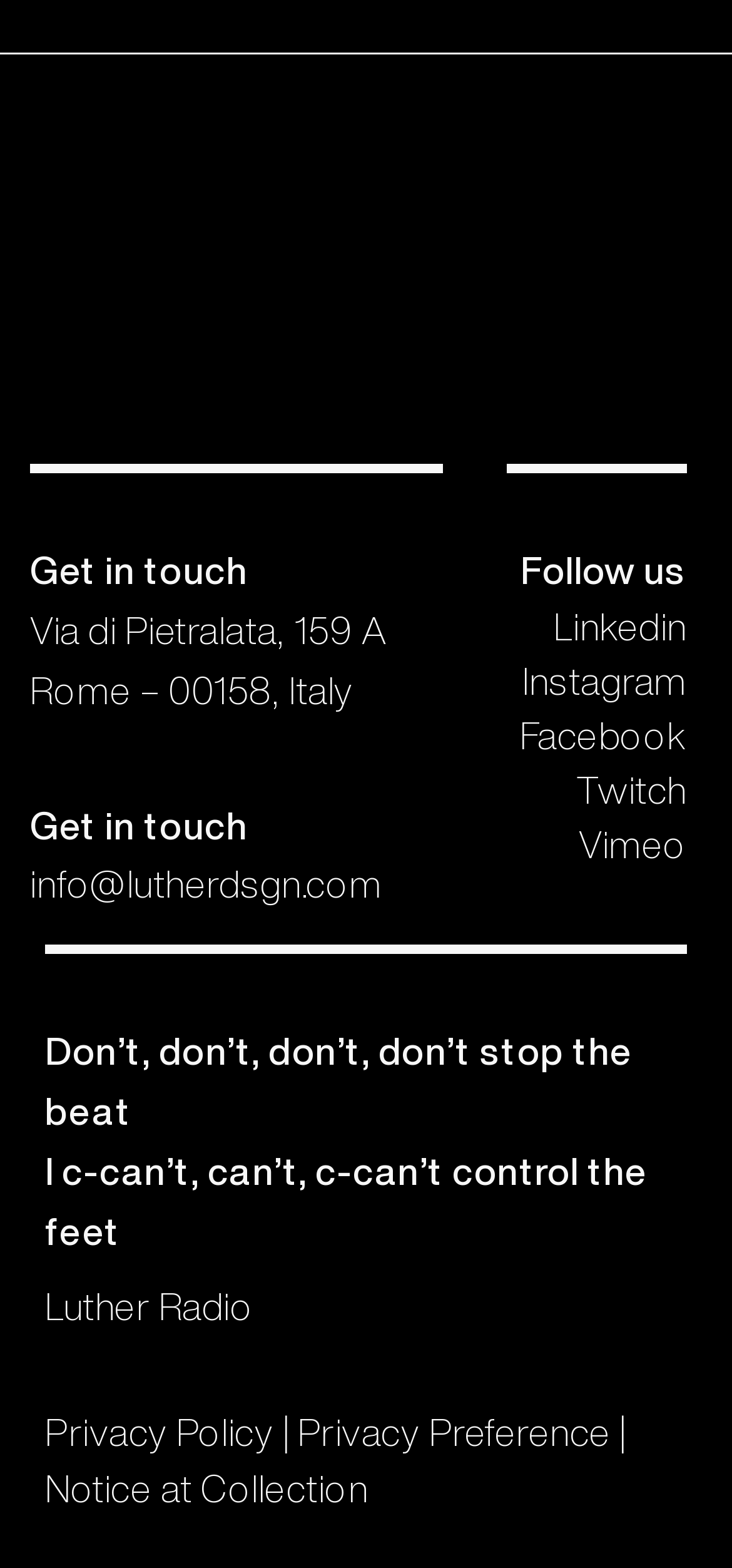Please find and report the bounding box coordinates of the element to click in order to perform the following action: "View Privacy Policy". The coordinates should be expressed as four float numbers between 0 and 1, in the format [left, top, right, bottom].

[0.062, 0.901, 0.374, 0.926]